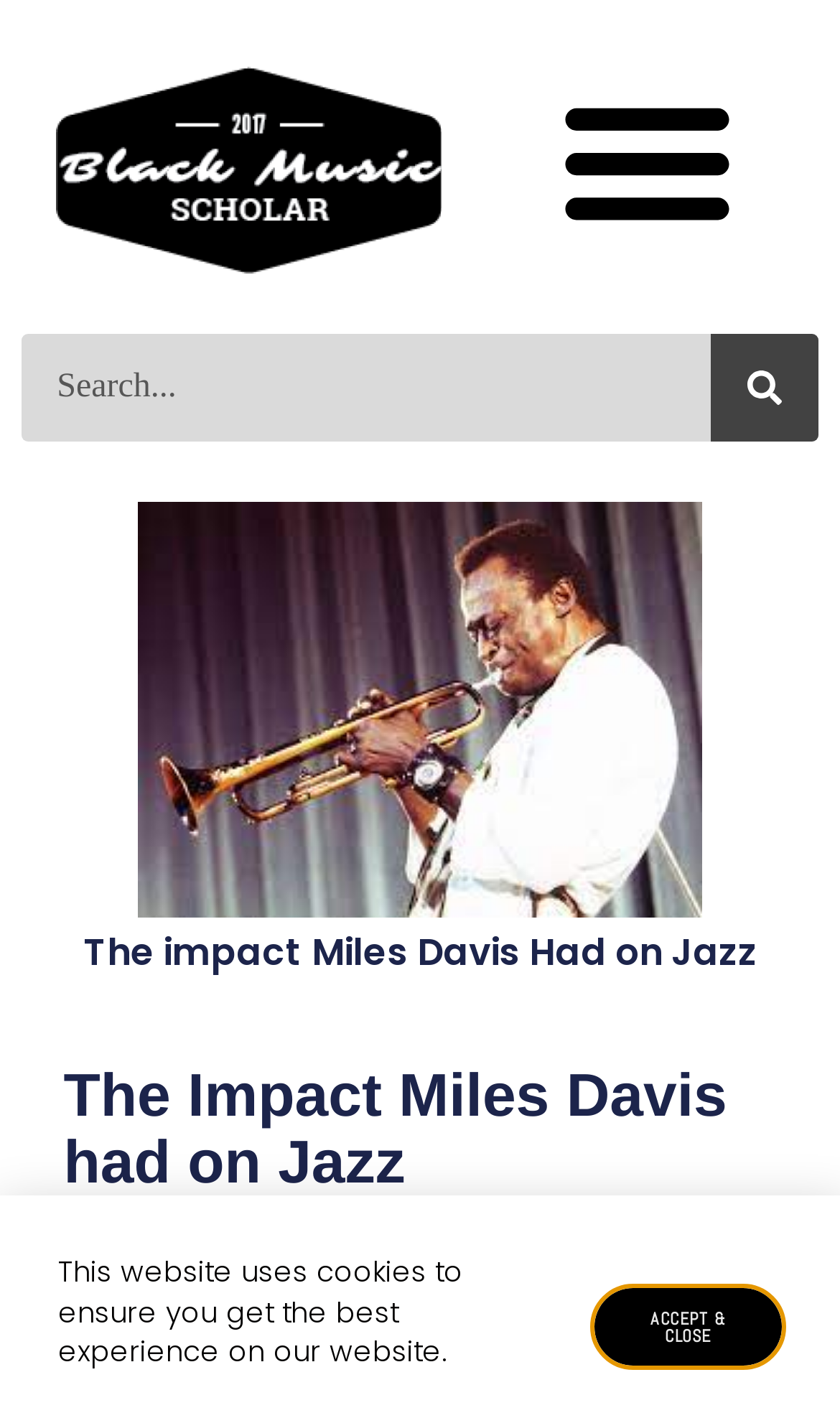Extract the bounding box coordinates for the UI element described as: "Search".

[0.847, 0.235, 0.975, 0.311]